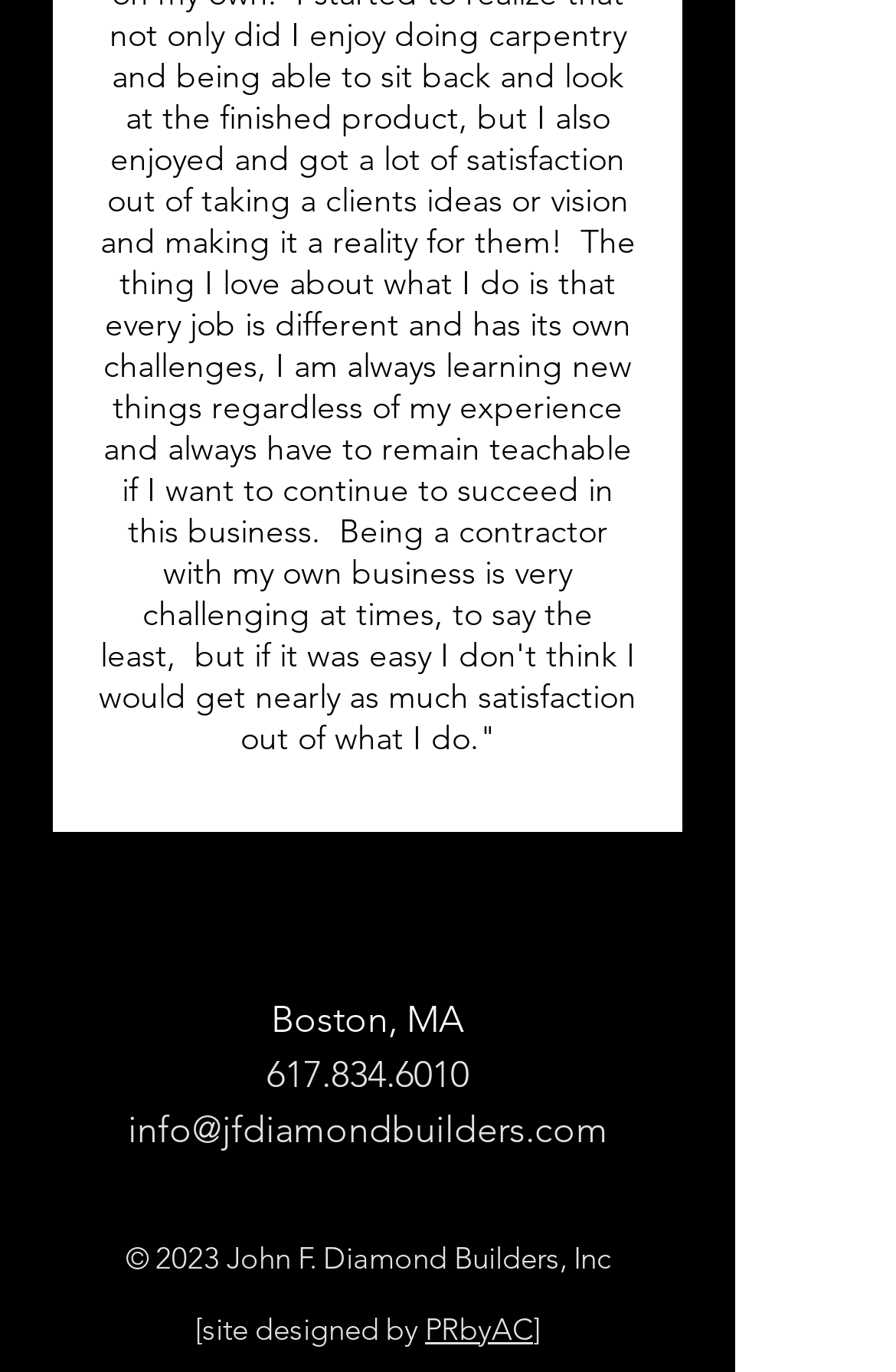What is the phone number of John F. Diamond Builders, Inc?
Based on the visual information, provide a detailed and comprehensive answer.

I found the phone number of John F. Diamond Builders, Inc by looking at the link element with the content '617.834.6010' which is located near the top of the webpage.